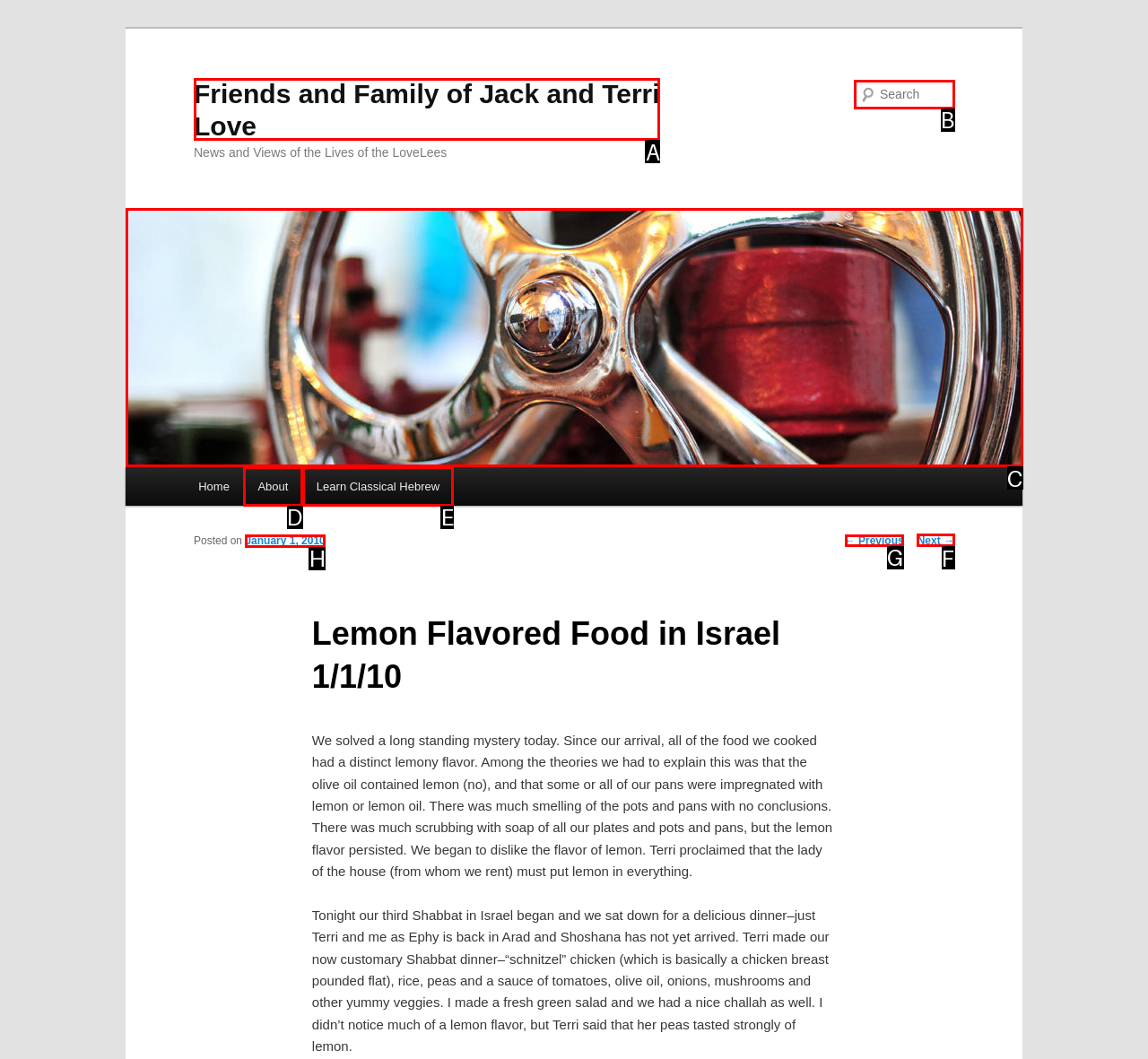Point out the HTML element I should click to achieve the following: view Home page Reply with the letter of the selected element.

None